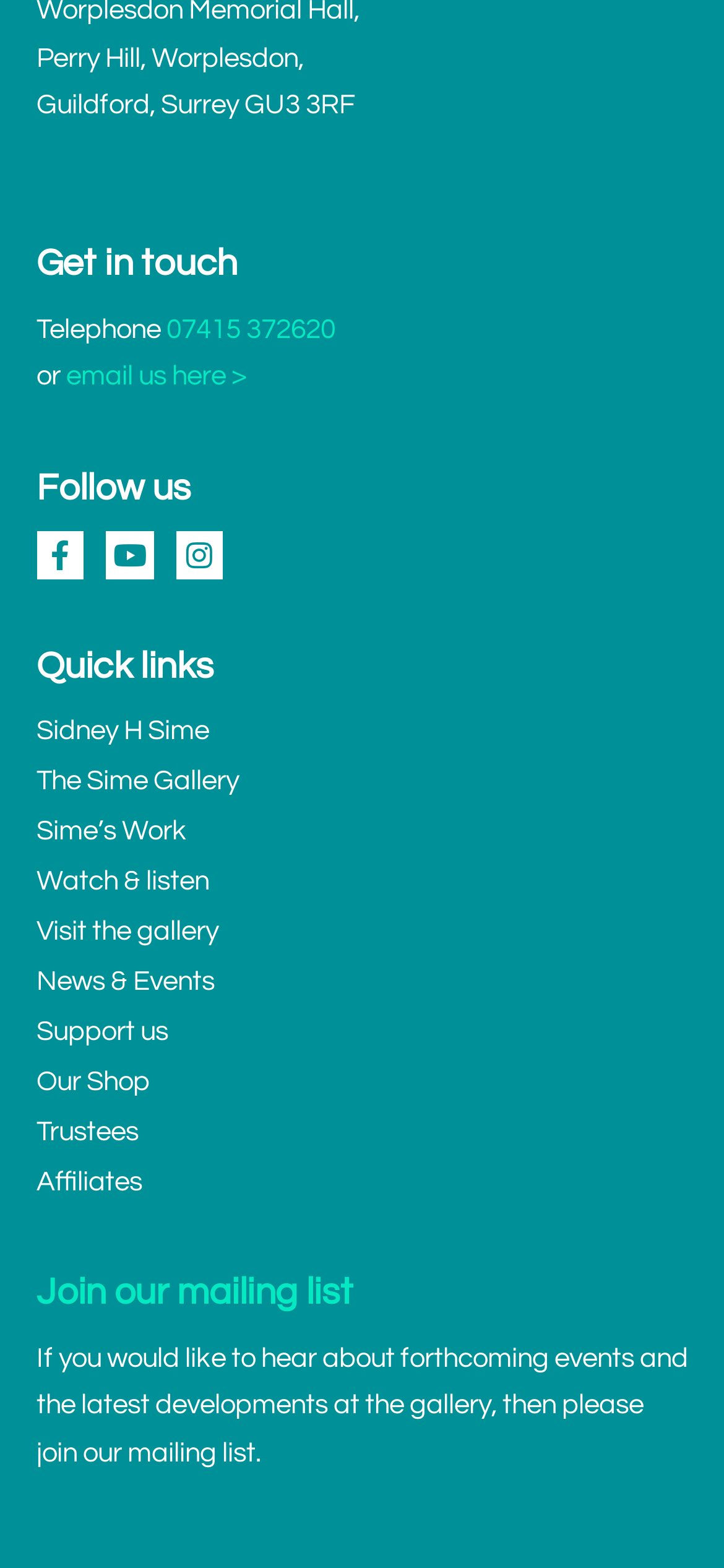How can I contact the gallery?
Please provide a detailed answer to the question.

I found the contact information by looking at the 'Get in touch' section, which provides a telephone number and an email link. This suggests that I can contact the gallery by either calling the provided phone number or by sending an email through the link.